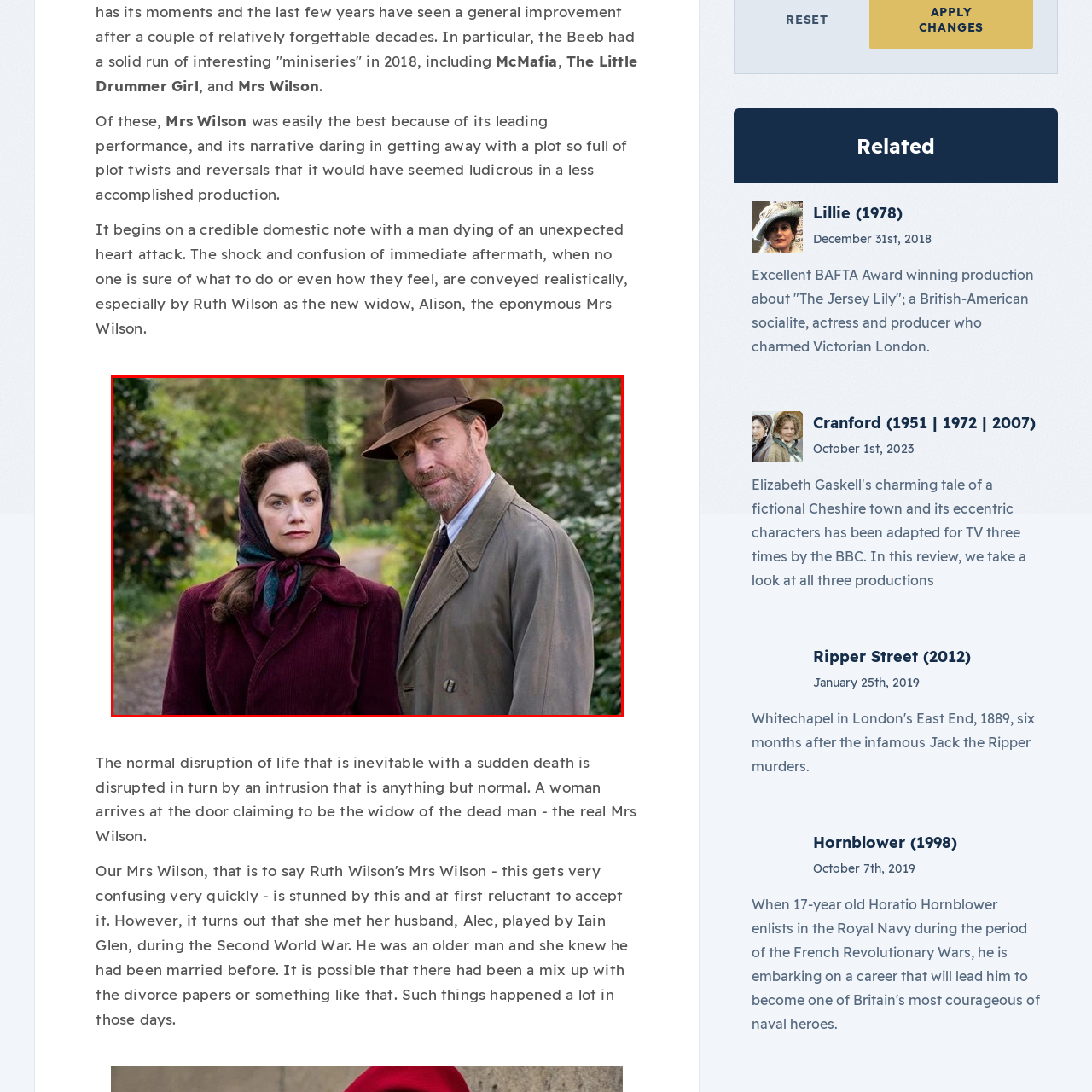Observe the content inside the red rectangle and respond to the question with one word or phrase: 
What is the man looking at?

Off to the side